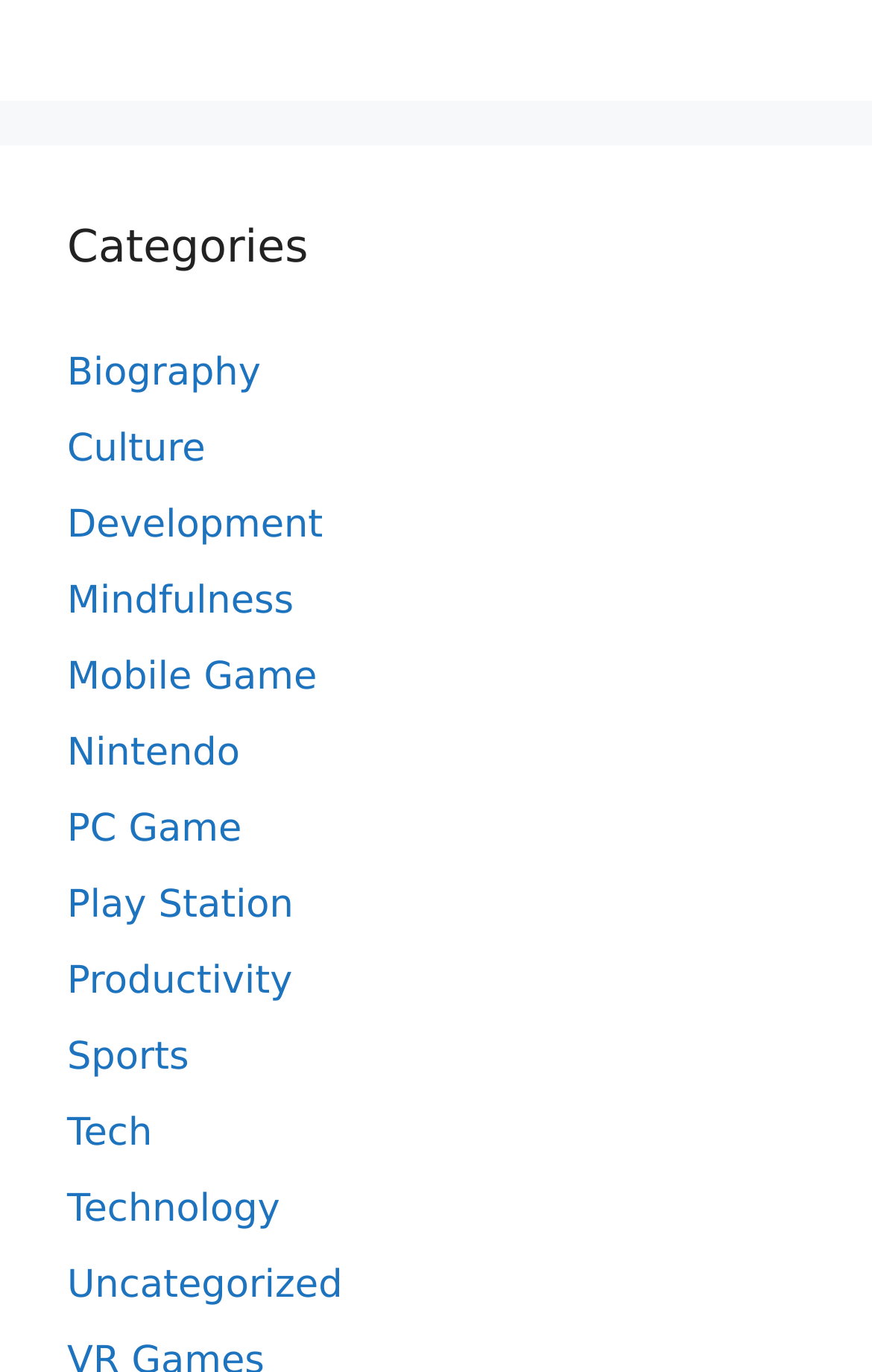What is the width of the 'Categories' heading?
Use the image to answer the question with a single word or phrase.

0.846